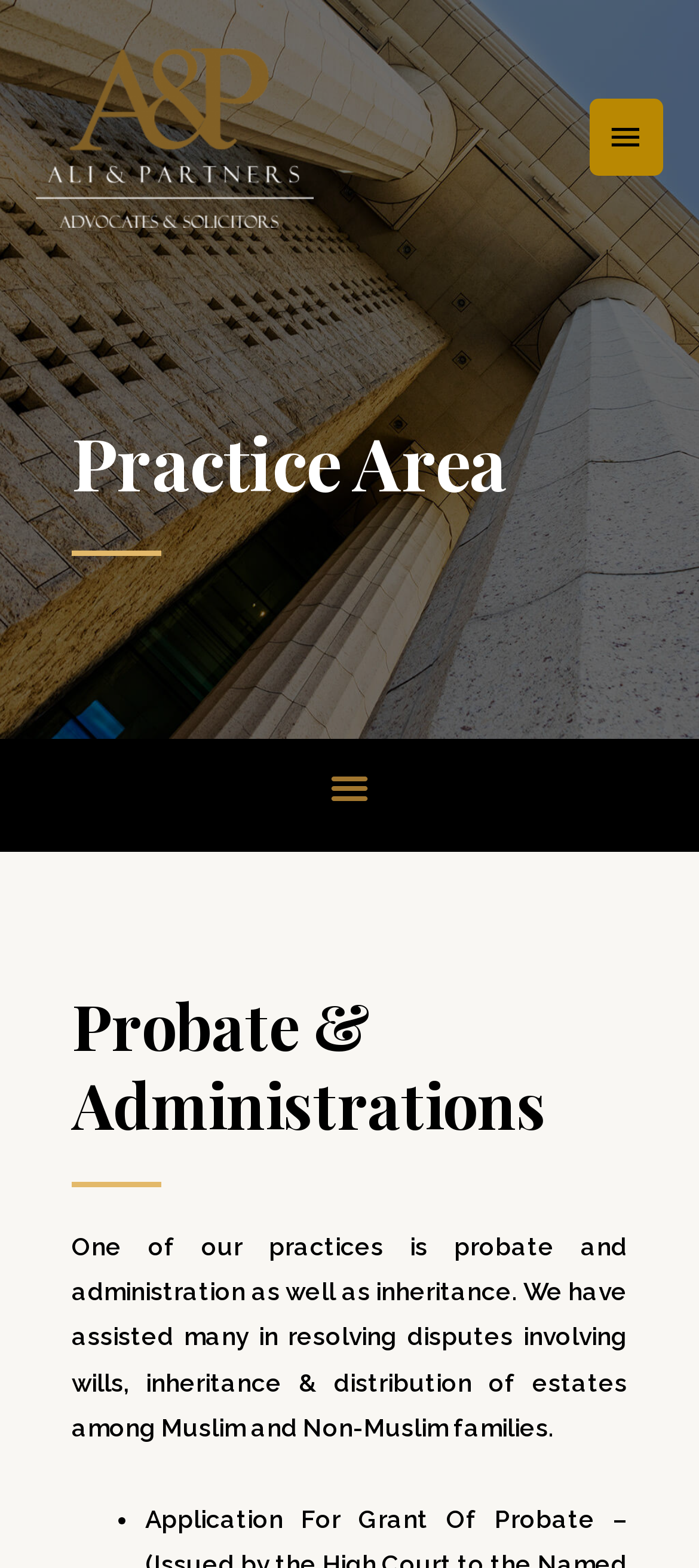Answer the question in a single word or phrase:
What is the main practice area of the law firm?

Probate & Administrations